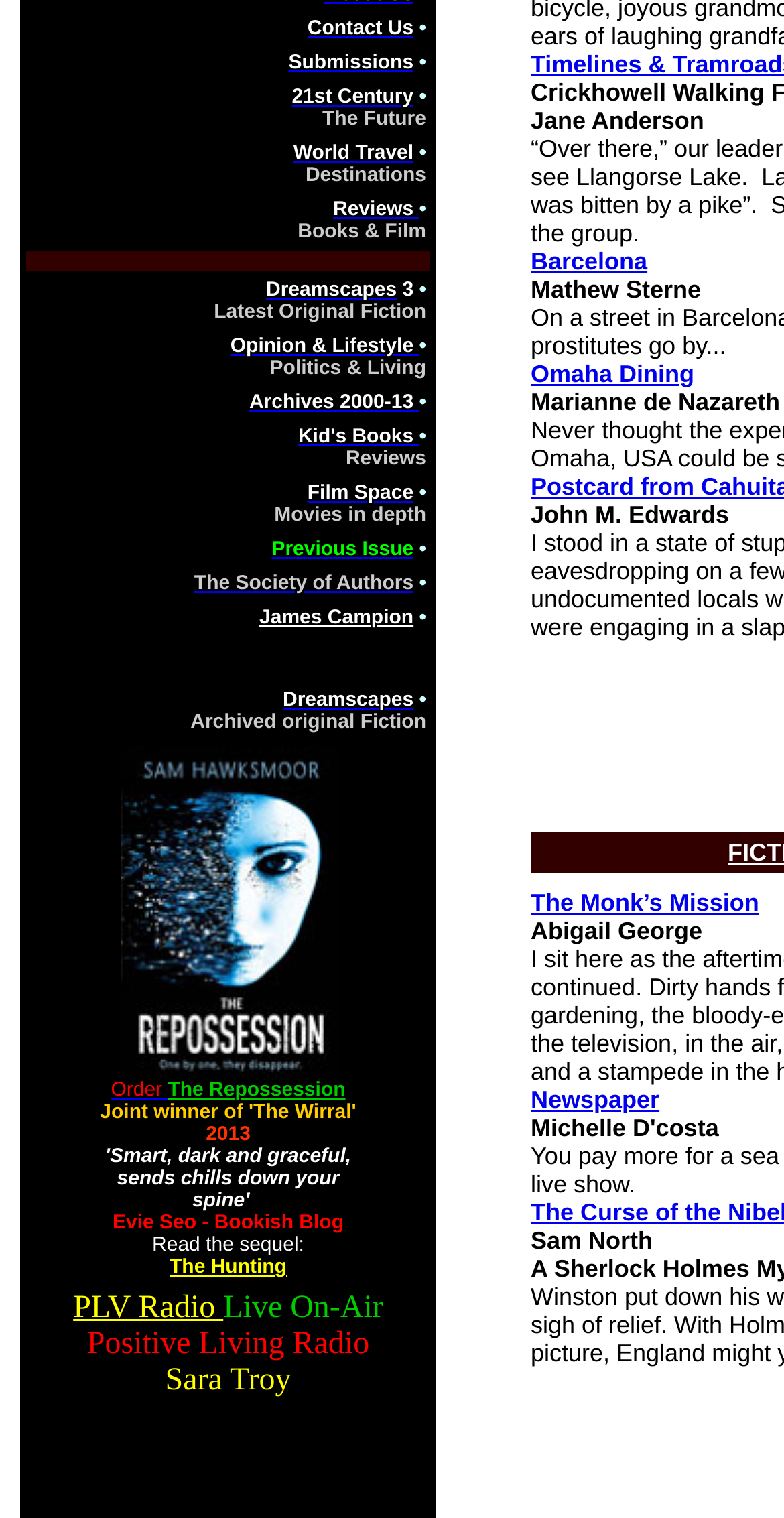Using the provided description Newspaper, find the bounding box coordinates for the UI element. Provide the coordinates in (top-left x, top-left y, bottom-right x, bottom-right y) format, ensuring all values are between 0 and 1.

[0.677, 0.715, 0.841, 0.734]